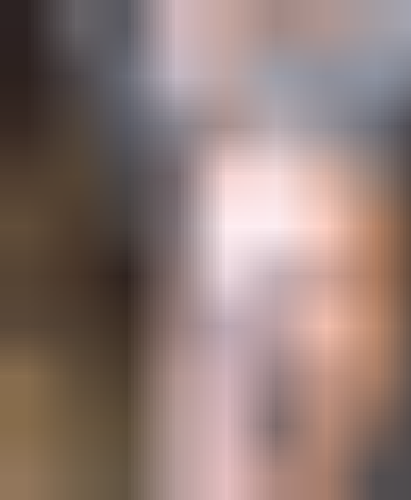Describe thoroughly the contents of the image.

The image features a tattoo that is described as a dancing pan, inspired by a character from the book “Jitterbug Perfume.” It is prominently displayed on the individual's arm. Accompanying the tattoo, the post shares a lighthearted anecdote about another tattoo located on the person's "plucking forearm," which is only visible at a peculiar angle while playing bass. This playful interaction invites viewers to appreciate the creativity in body art and personal stories behind the tattoos.